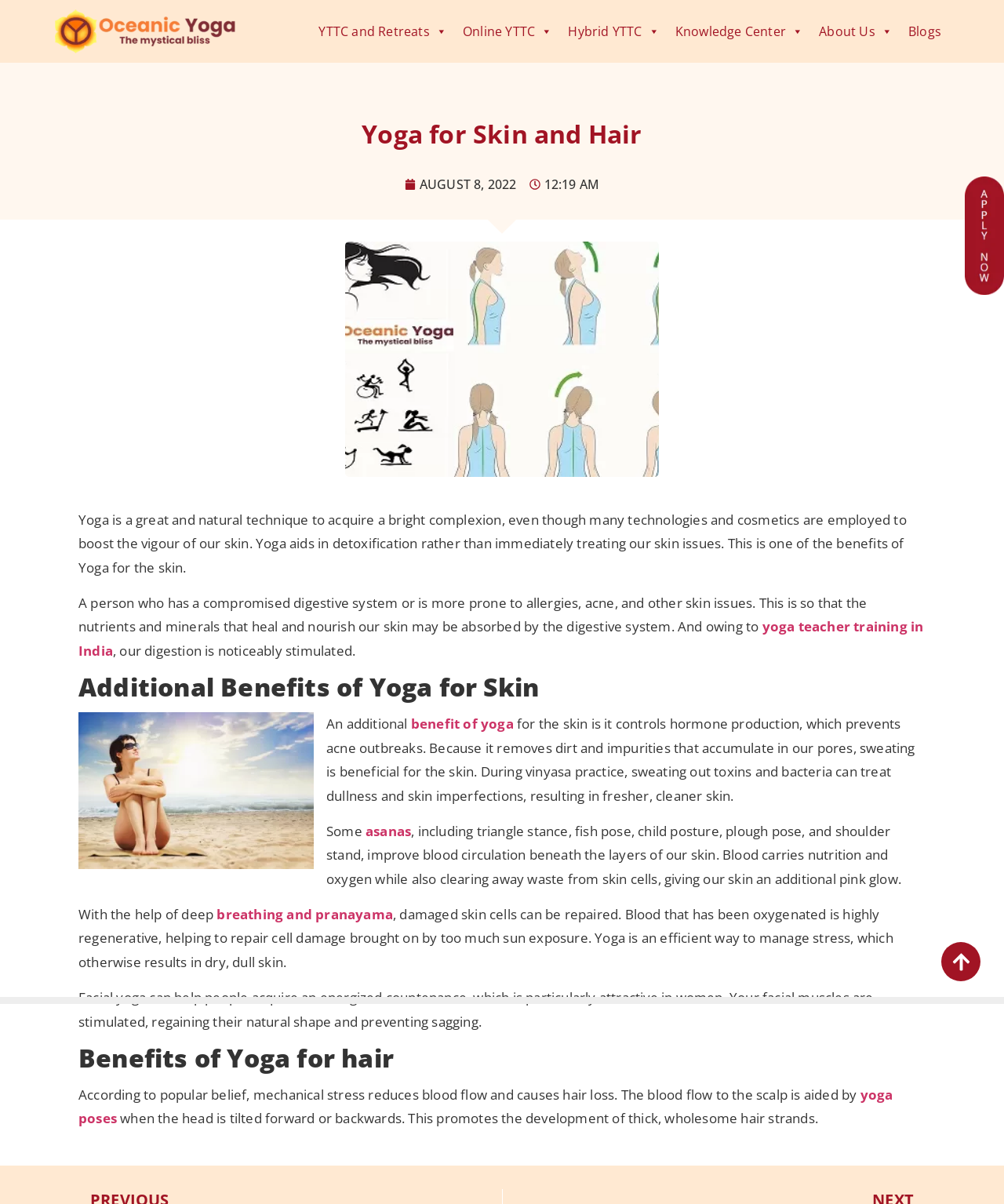Please locate the bounding box coordinates of the element that should be clicked to complete the given instruction: "Click on the '200 hour yoga teacher training course' link".

[0.055, 0.008, 0.234, 0.045]